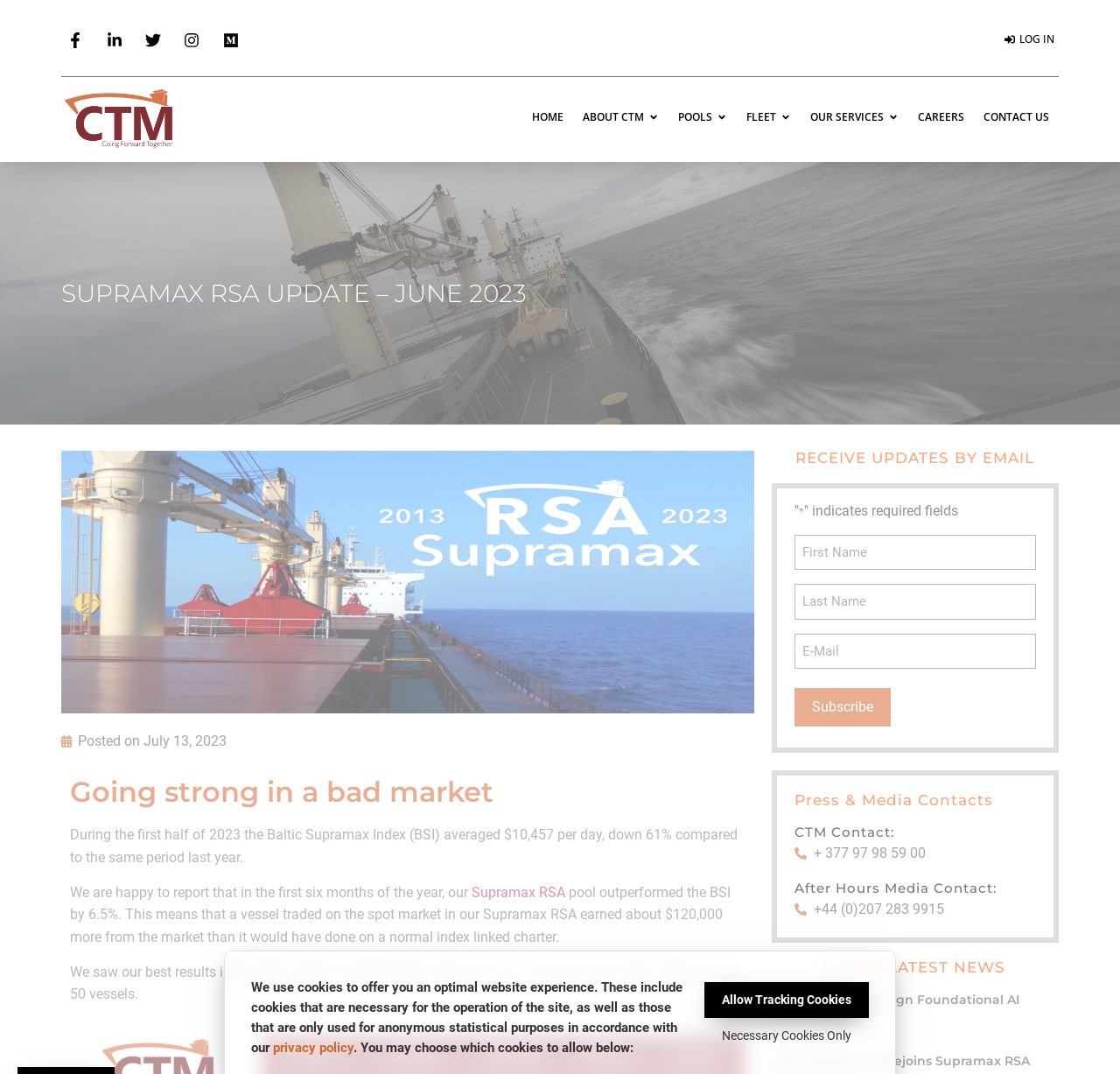Specify the bounding box coordinates of the element's region that should be clicked to achieve the following instruction: "Click the HOME link". The bounding box coordinates consist of four float numbers between 0 and 1, in the format [left, top, right, bottom].

[0.466, 0.08, 0.512, 0.139]